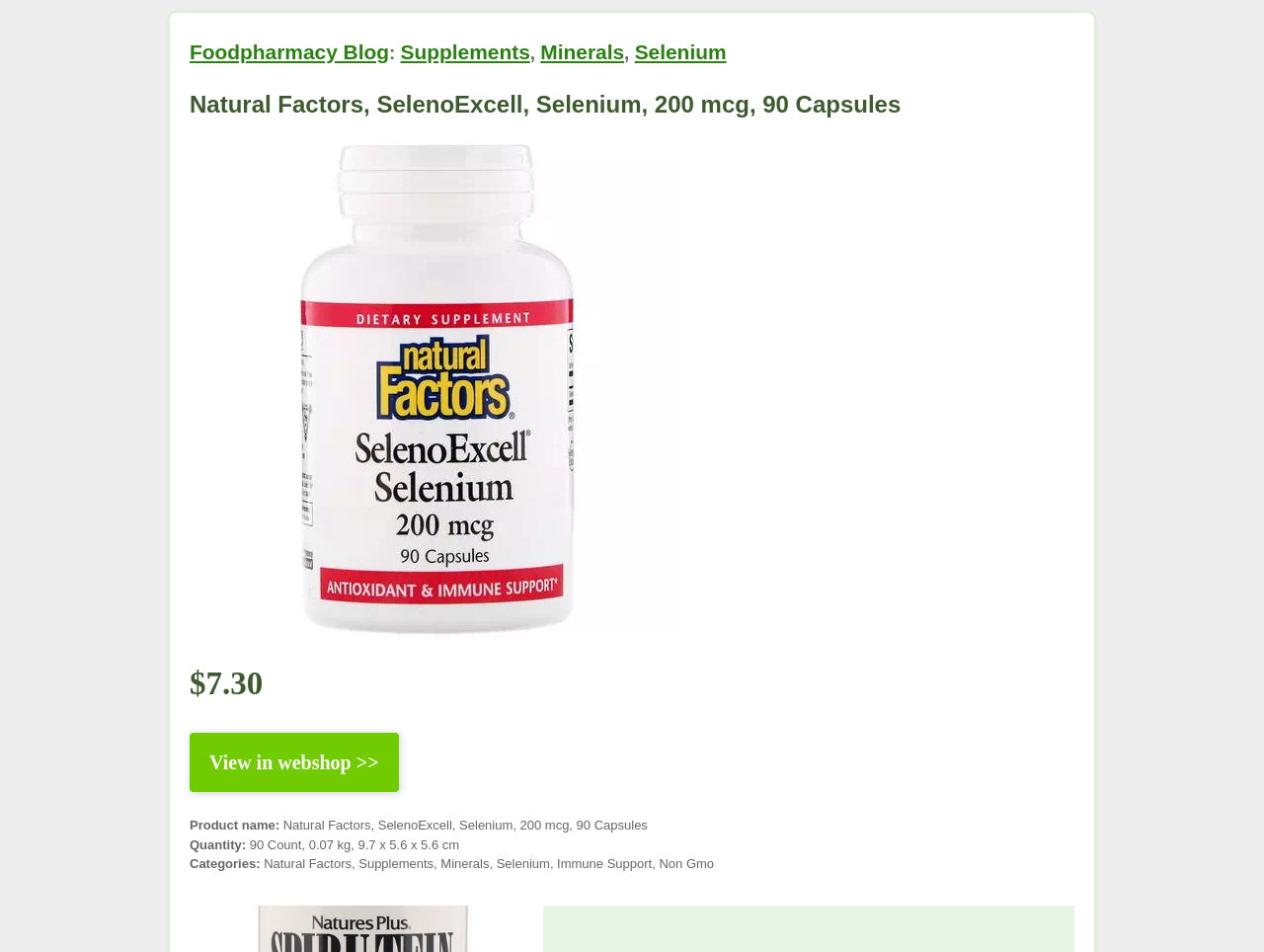Provide a comprehensive description of the webpage.

The webpage appears to be a product page for a dietary supplement called Natural Factors SelenoExcell Selenium. At the top, there is a heading that reads "Foodpharmacy Blog: Supplements, Minerals, Selenium" with links to each of these categories. Below this, there is a larger heading that displays the product name, "Natural Factors, SelenoExcell, Selenium, 200 mcg, 90 Capsules".

To the right of the product name heading, there is an image of the product, which takes up a significant portion of the page. Below the image, the price of the product is displayed as "$7.30". Next to the price, there is a link to "View in webshop >>".

Further down the page, there are several sections of text that provide more information about the product. The first section displays the product name again, followed by details about the quantity, which is 90 capsules weighing 0.07 kg and measuring 9.7 x 5.6 x 5.6 cm. Below this, there is a section that lists the categories the product belongs to, including Natural Factors, Supplements, Minerals, Selenium, Immune Support, and Non-GMO.

Overall, the page is focused on providing information about the product, with a clear display of the product name, image, price, and details.